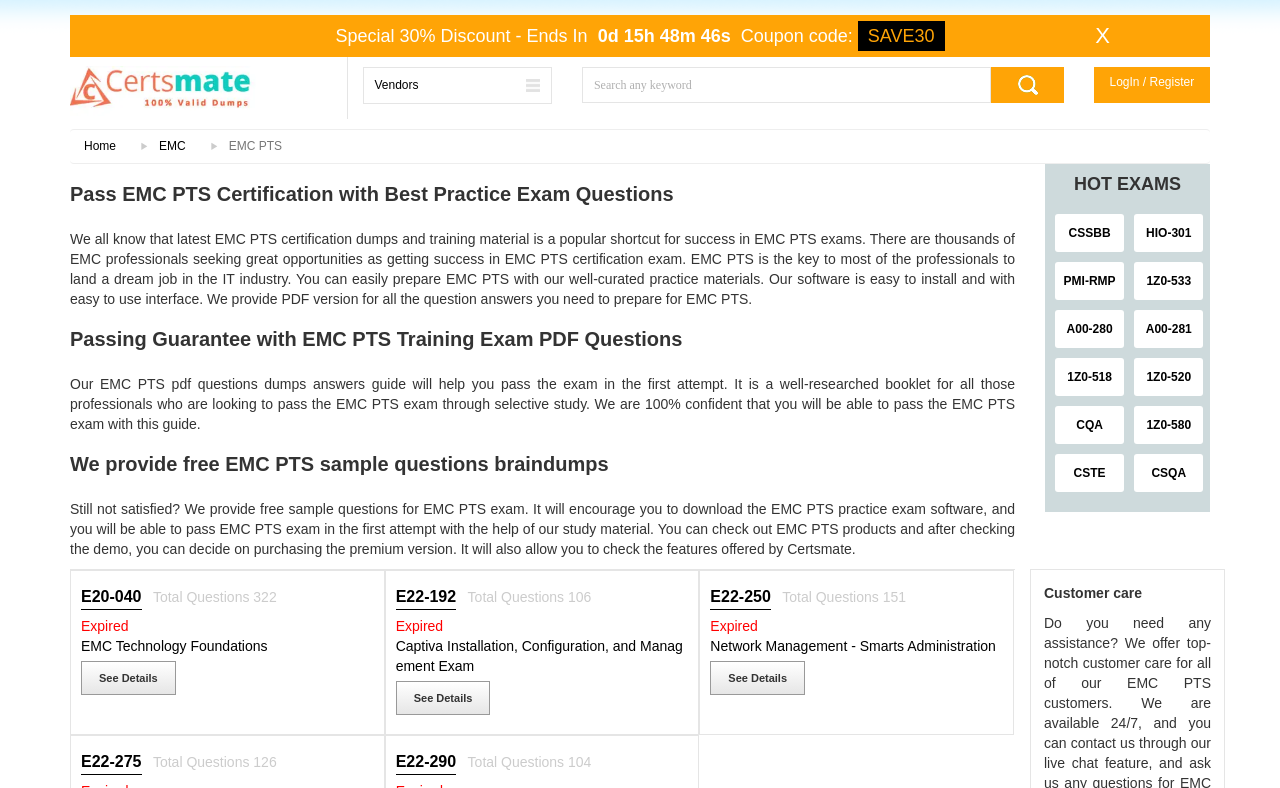Please answer the following question using a single word or phrase: 
What is the name of the company providing the EMC PTS practice exam software?

CertsMate